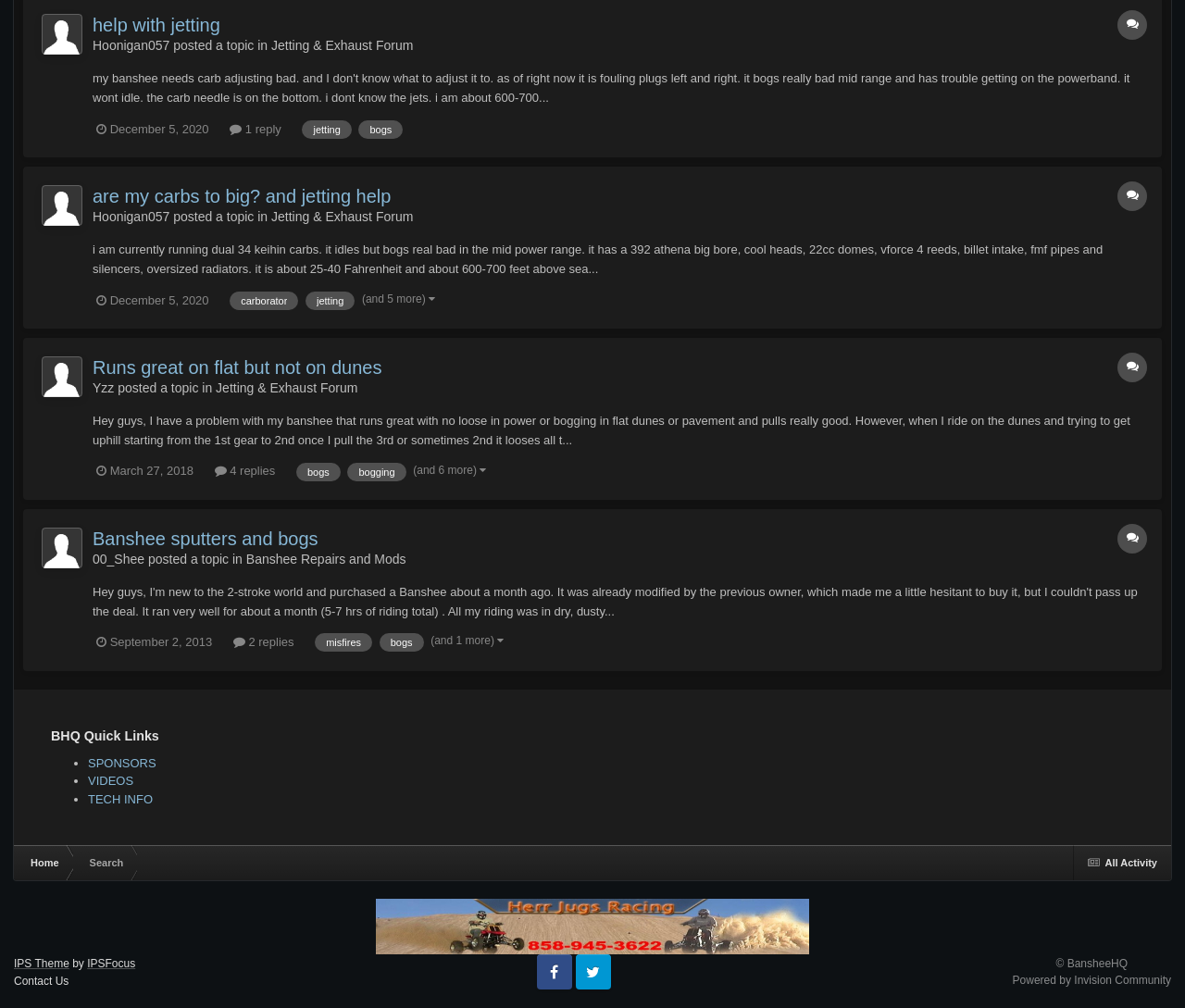Based on the element description, predict the bounding box coordinates (top-left x, top-left y, bottom-right x, bottom-right y) for the UI element in the screenshot: Banshee sputters and bogs

[0.078, 0.524, 0.268, 0.544]